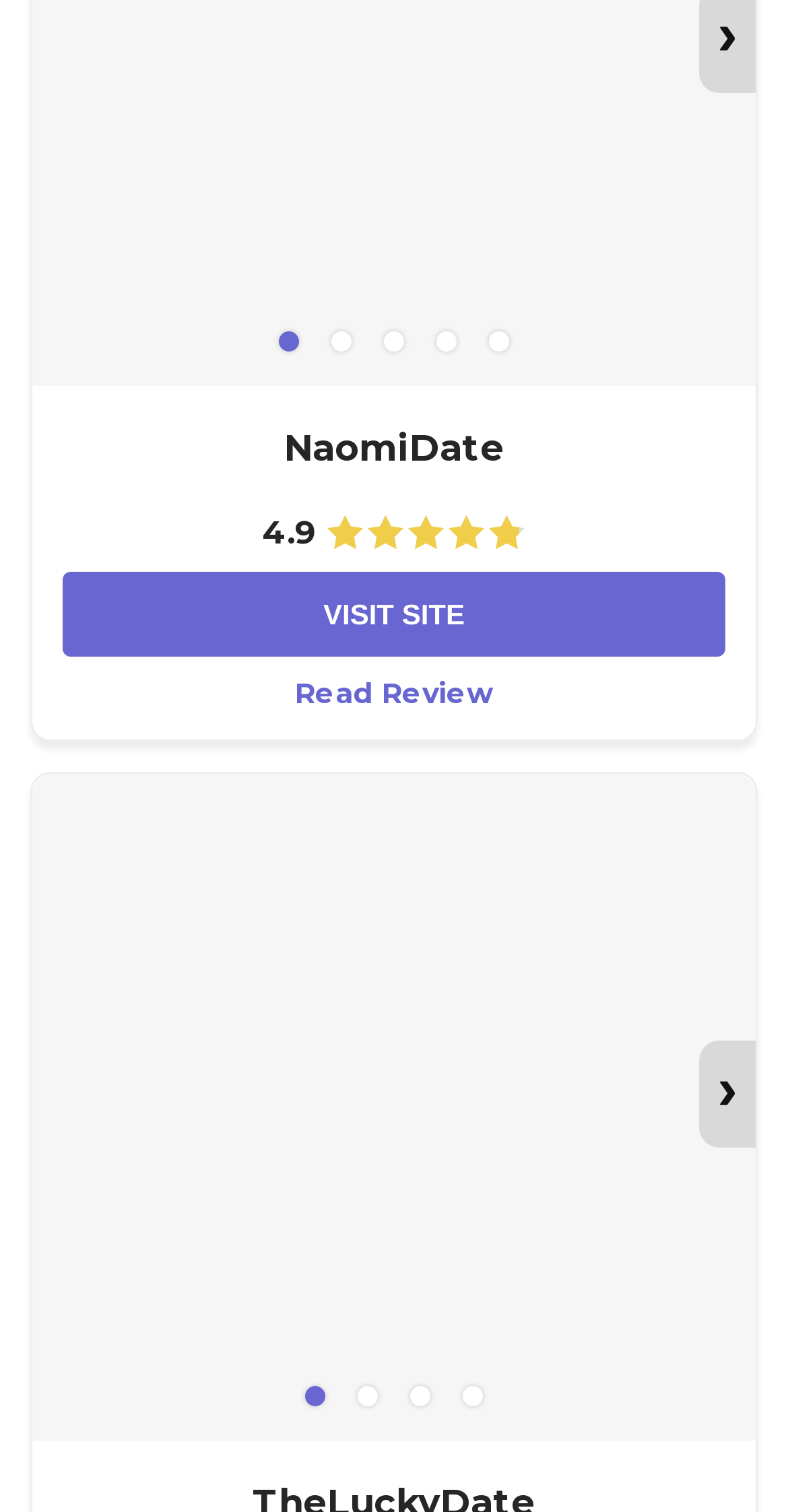Predict the bounding box of the UI element that fits this description: "Read Review".

[0.359, 0.448, 0.641, 0.47]